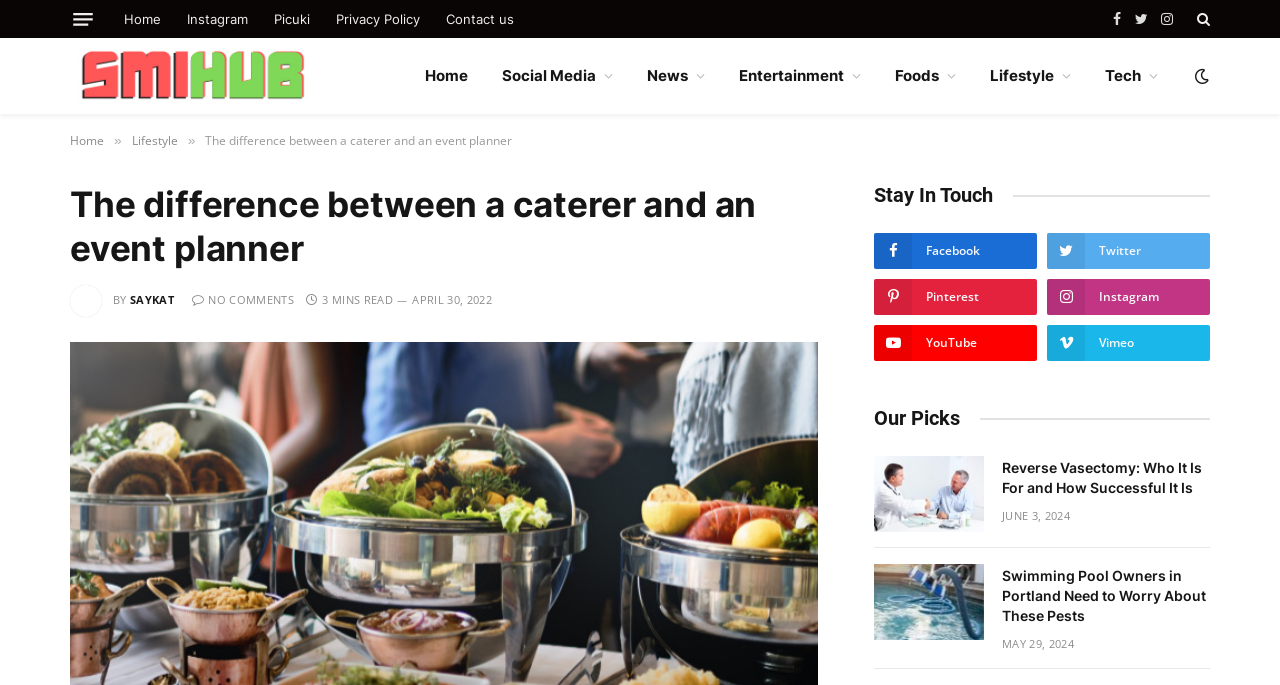Generate a comprehensive description of the webpage.

This webpage appears to be a blog or news article page. At the top, there is a menu button and a series of links to different sections of the website, including Home, Instagram, Picuki, Privacy Policy, and Contact us. Below this, there is a logo for Smihub.info, which is an image with a link to the website's homepage.

The main content of the page is an article titled "The difference between a caterer and an event planner." The article has a heading and a subheading, and it appears to be a short read, taking approximately 3 minutes to complete. The author of the article is Saykat, and there are no comments on the article.

To the right of the article, there is a section titled "Stay In Touch" with links to the website's social media profiles, including Facebook, Twitter, Pinterest, Instagram, YouTube, and Vimeo.

Below the article, there is a section titled "Our Picks" with two featured articles. The first article is titled "Reverse Vasectomy: Who It Is For and How Successful It Is" and was published on June 3, 2024. The second article is titled "Swimming Pool Owners in Portland Need to Worry About These Pests" and was published on May 29, 2024.